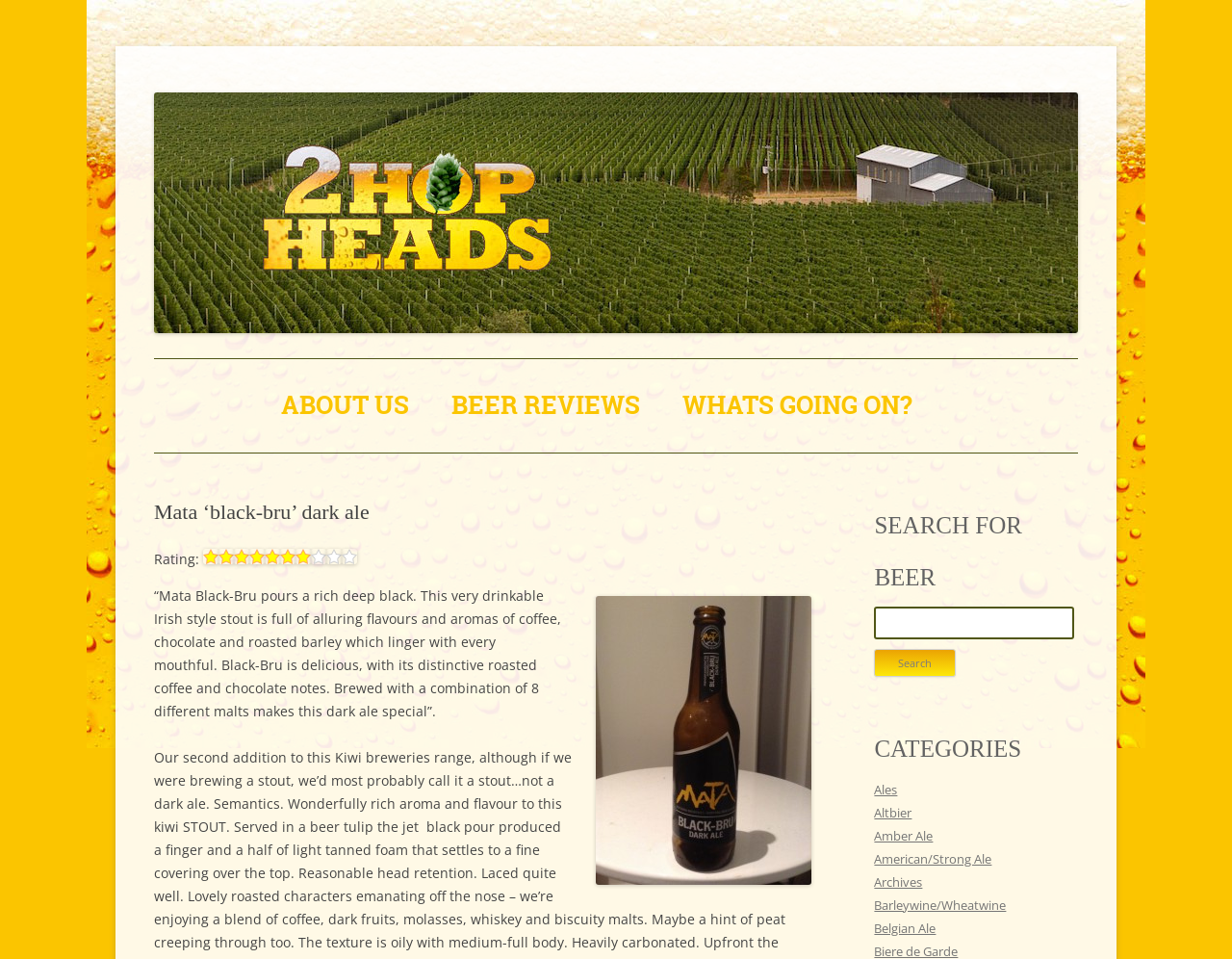Find and specify the bounding box coordinates that correspond to the clickable region for the instruction: "Click on the 'BEER REVIEWS' link".

[0.366, 0.374, 0.52, 0.471]